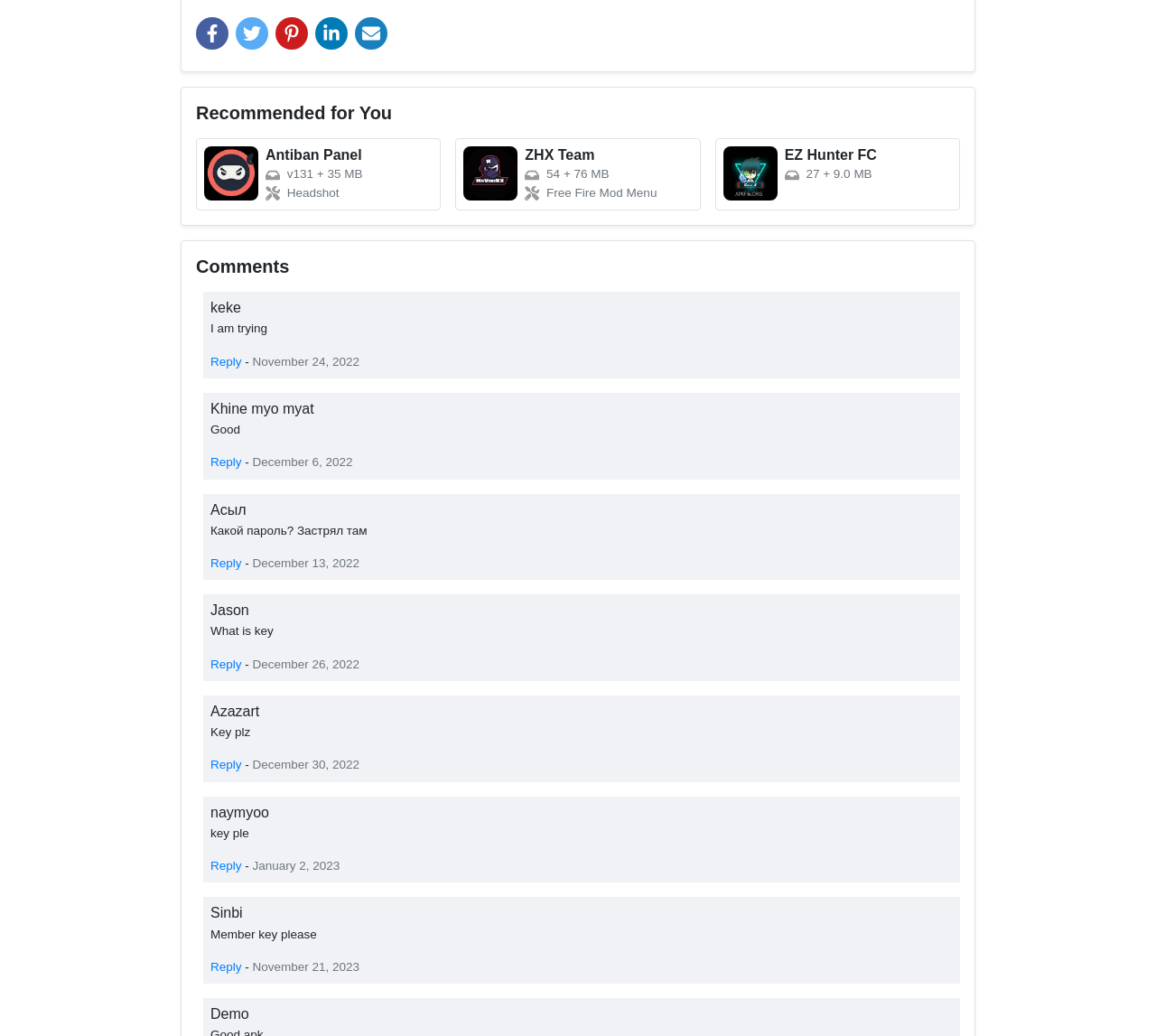How many comments are there?
Provide an in-depth and detailed answer to the question.

By counting the number of comment sections, I found that there are 7 comments in total, each with a username, comment text, and timestamp.